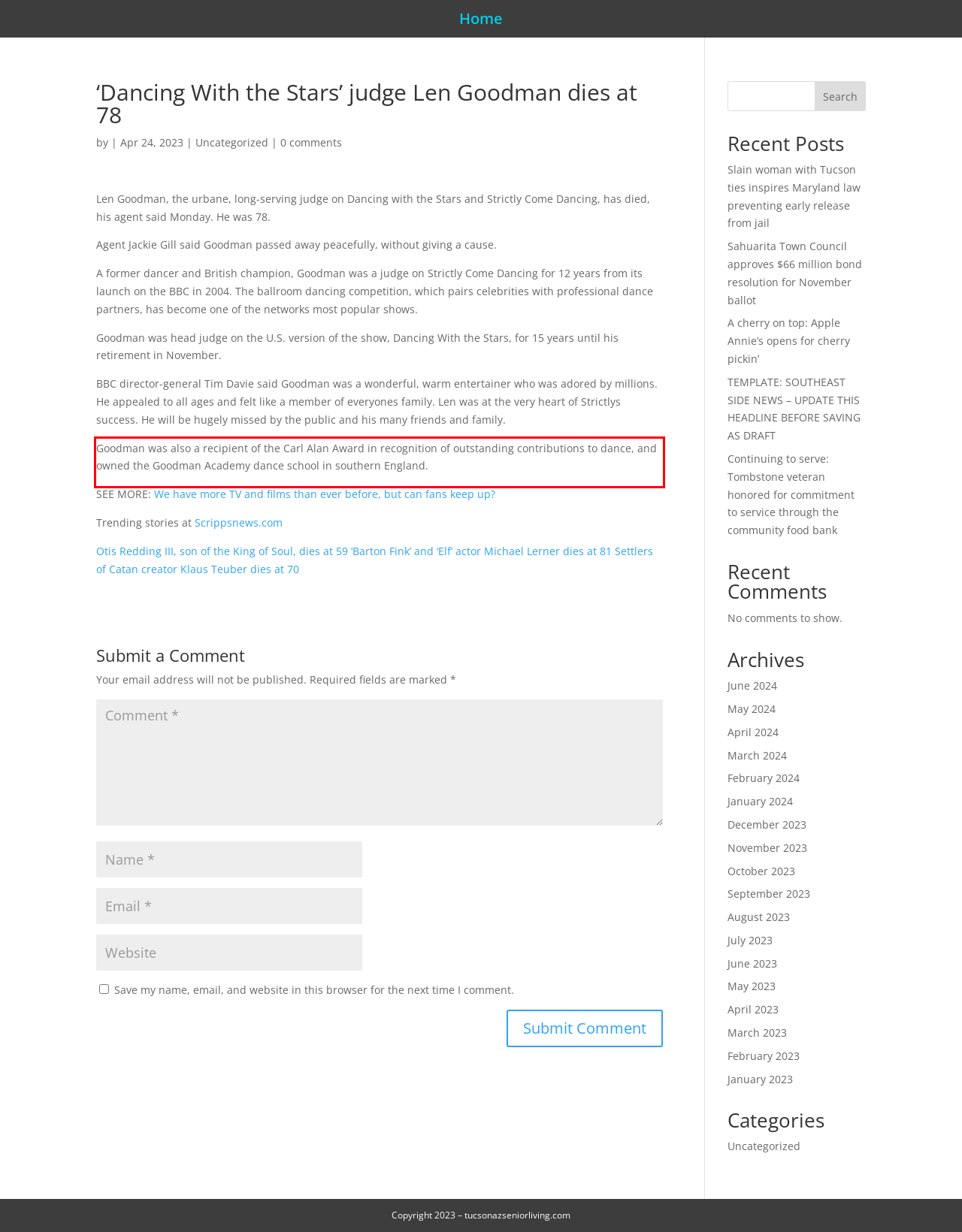You have a screenshot of a webpage, and there is a red bounding box around a UI element. Utilize OCR to extract the text within this red bounding box.

Goodman was also a recipient of the Carl Alan Award in recognition of outstanding contributions to dance, and owned the Goodman Academy dance school in southern England.